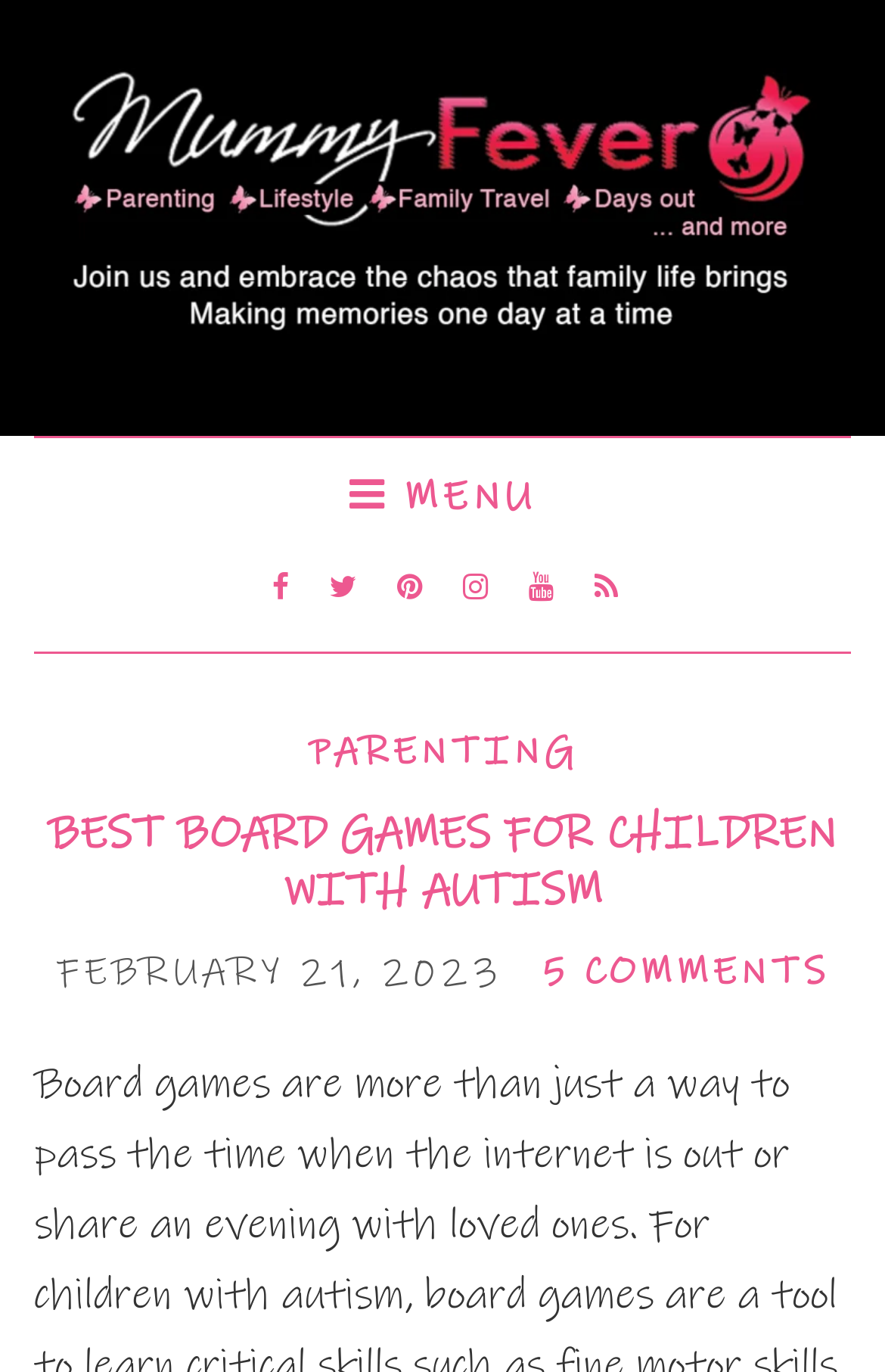Find the bounding box coordinates for the HTML element described in this sentence: "Parenting". Provide the coordinates as four float numbers between 0 and 1, in the format [left, top, right, bottom].

[0.349, 0.526, 0.651, 0.572]